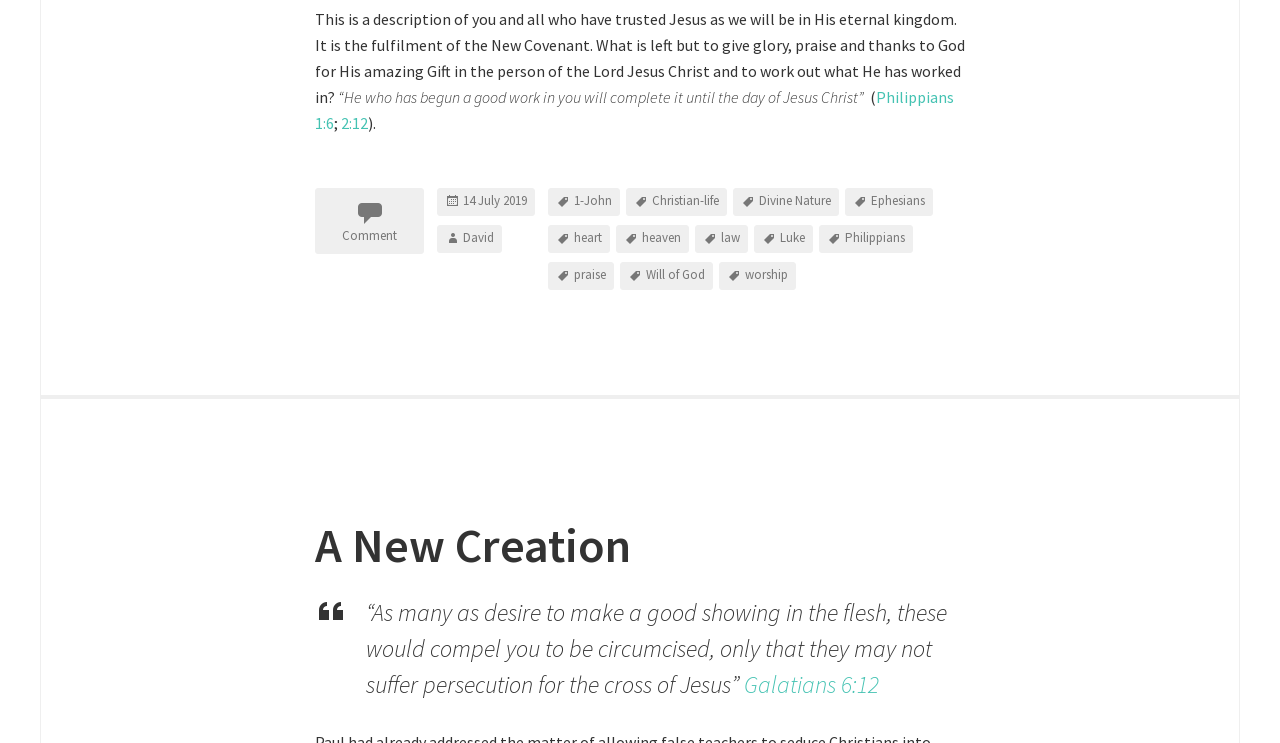What is the topic of the blockquote section?
Please ensure your answer to the question is detailed and covers all necessary aspects.

The blockquote section contains a quote from the Bible, which is '“As many as desire to make a good showing in the flesh, these would compel you to be circumcised, only that they may not suffer persecution for the cross of Jesus”' and it is referenced as Galatians 6:12, indicating that the topic is related to Galatians 6:12.